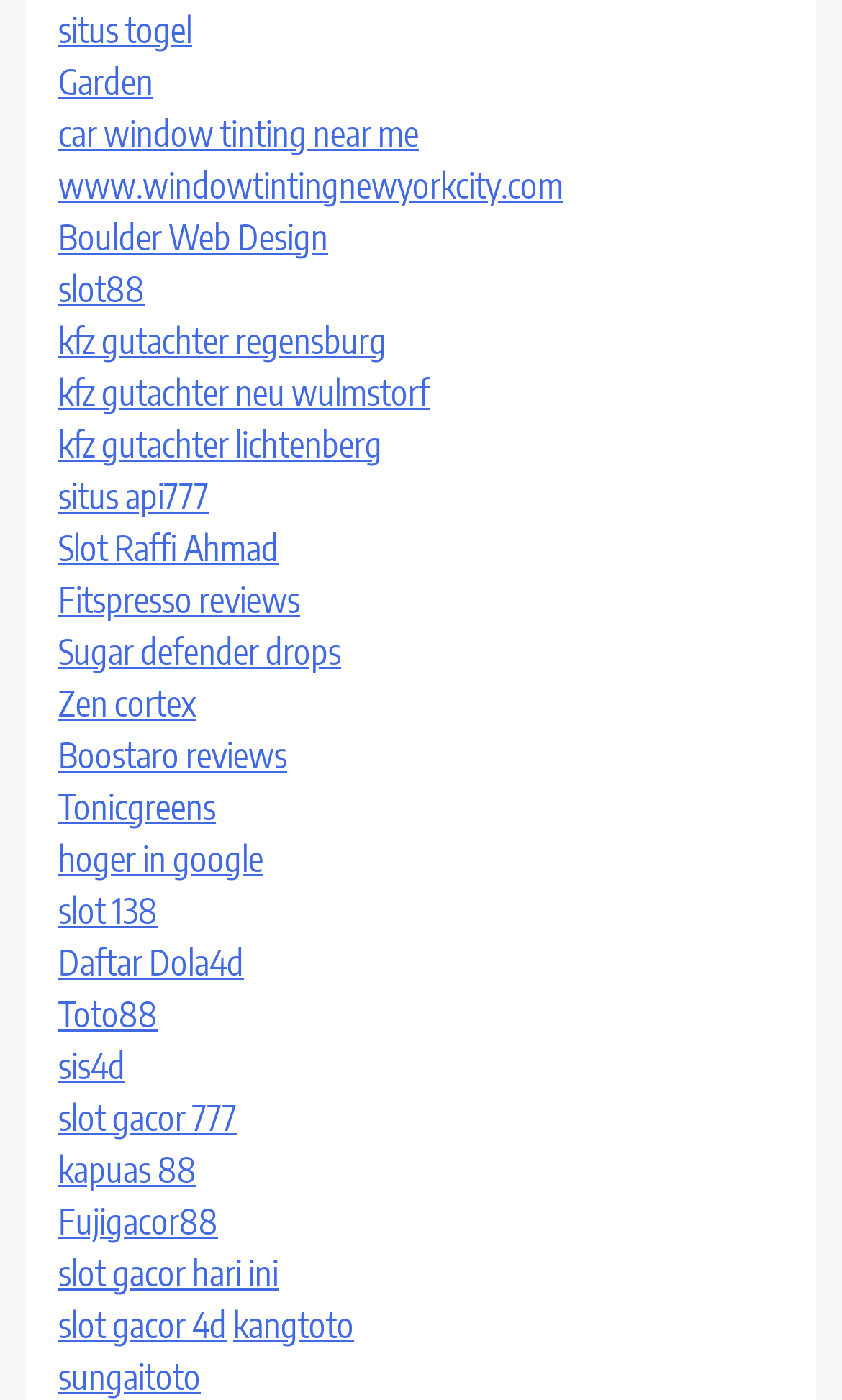How many links are related to window tinting?
Answer the question based on the image using a single word or a brief phrase.

2